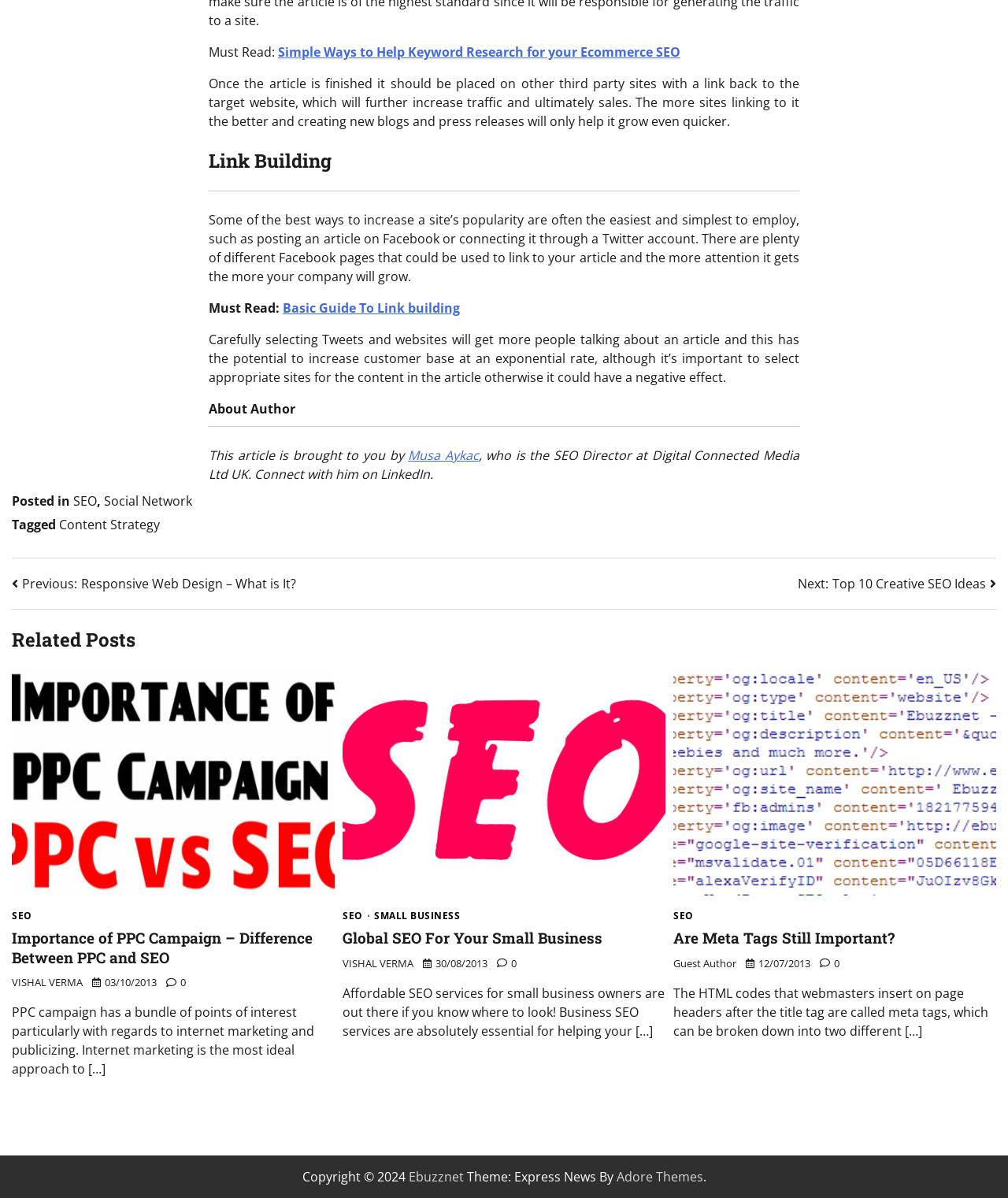Who is the author of the article?
Provide an in-depth and detailed answer to the question.

I found the author's name by looking at the text 'This article is brought to you by' followed by a link 'Musa Aykac' at [0.405, 0.373, 0.475, 0.387]. This suggests that Musa Aykac is the author of the article.